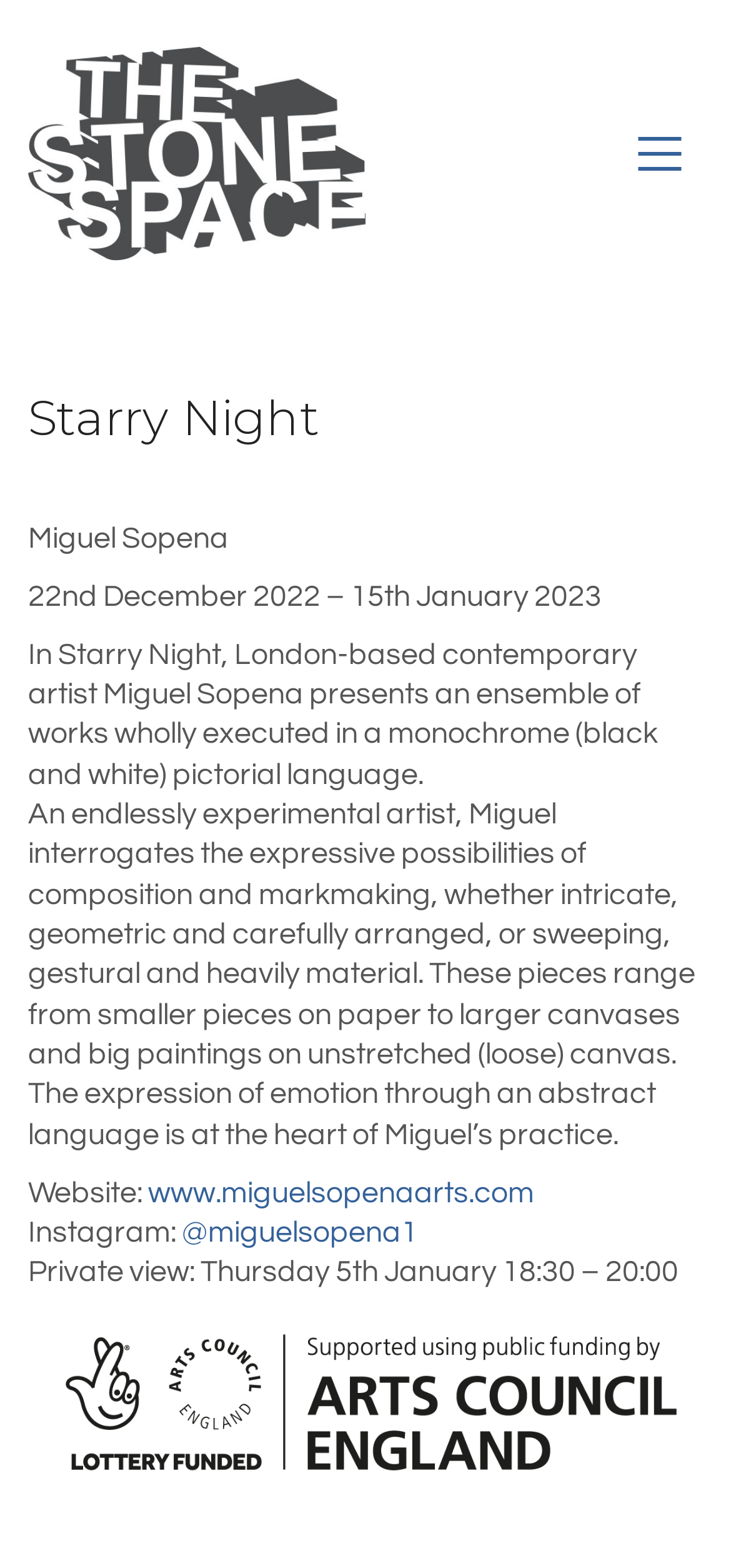What is the primary color scheme used in the artworks?
From the image, respond using a single word or phrase.

Monochrome (black and white)